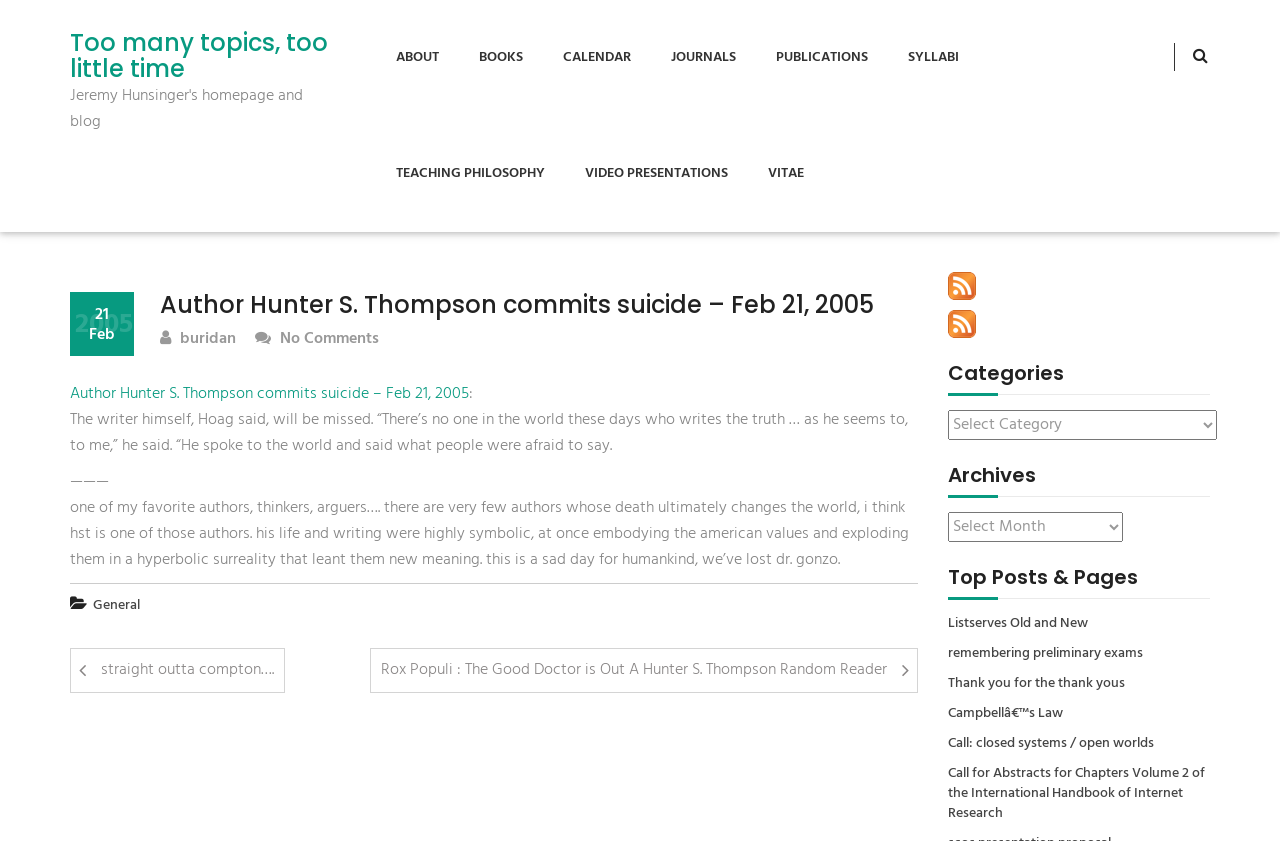What is the date mentioned in the article header?
Please utilize the information in the image to give a detailed response to the question.

The question is asking about the date mentioned in the article header, which is 'Feb 21, 2005' as part of the header 'Author Hunter S. Thompson commits suicide – Feb 21, 2005'.